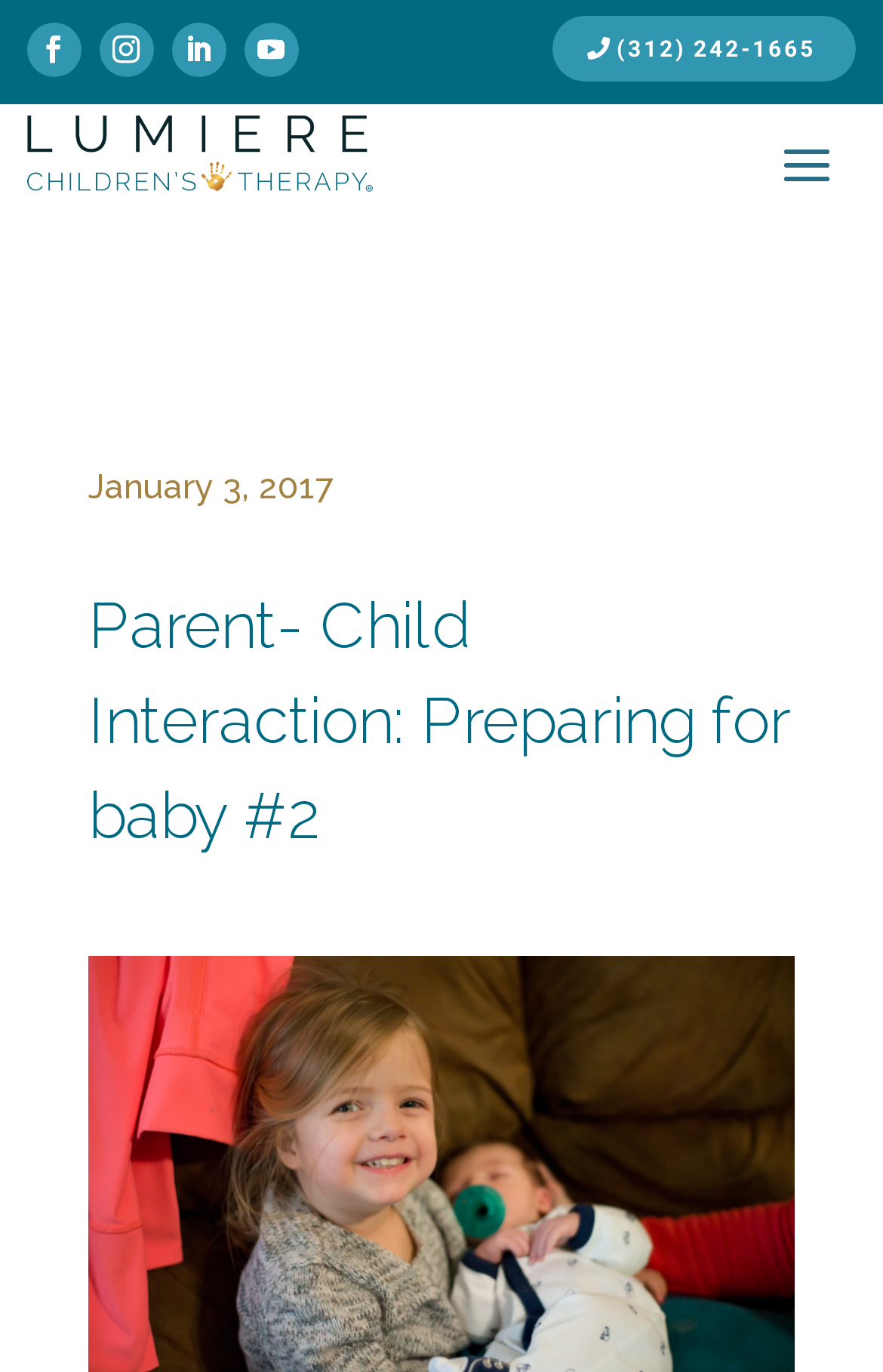Determine the main headline of the webpage and provide its text.

Parent- Child Interaction: Preparing for baby #2